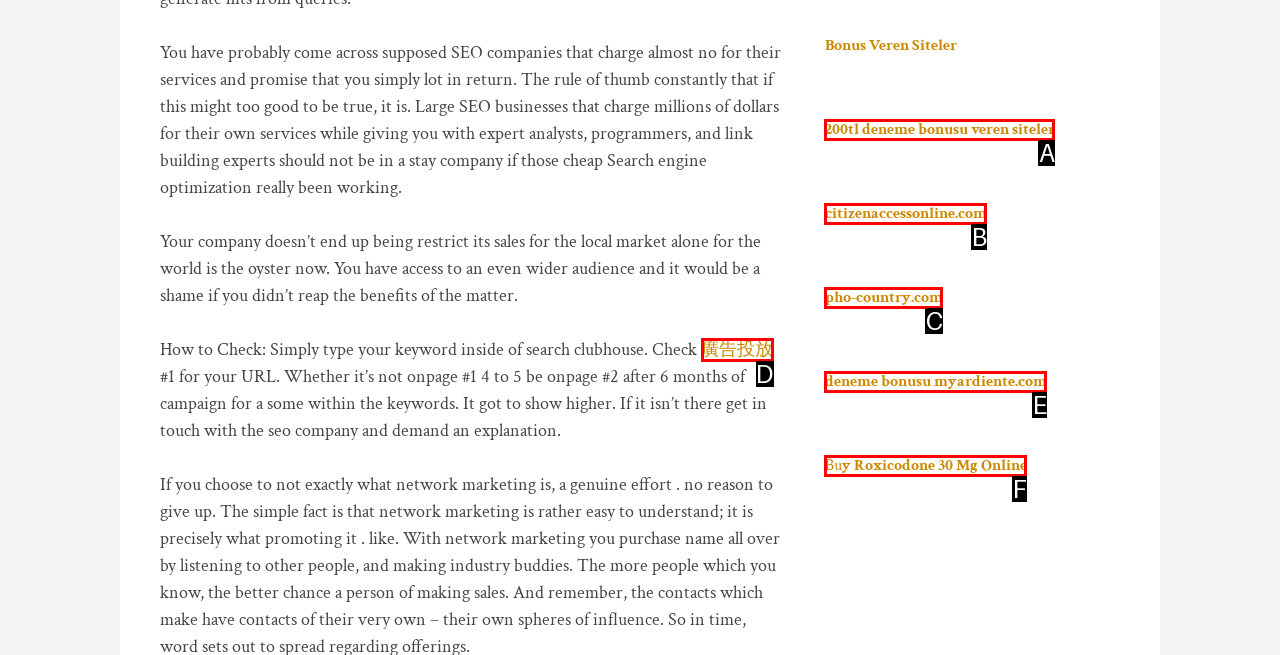Determine which HTML element matches the given description: 廣告投放. Provide the corresponding option's letter directly.

D